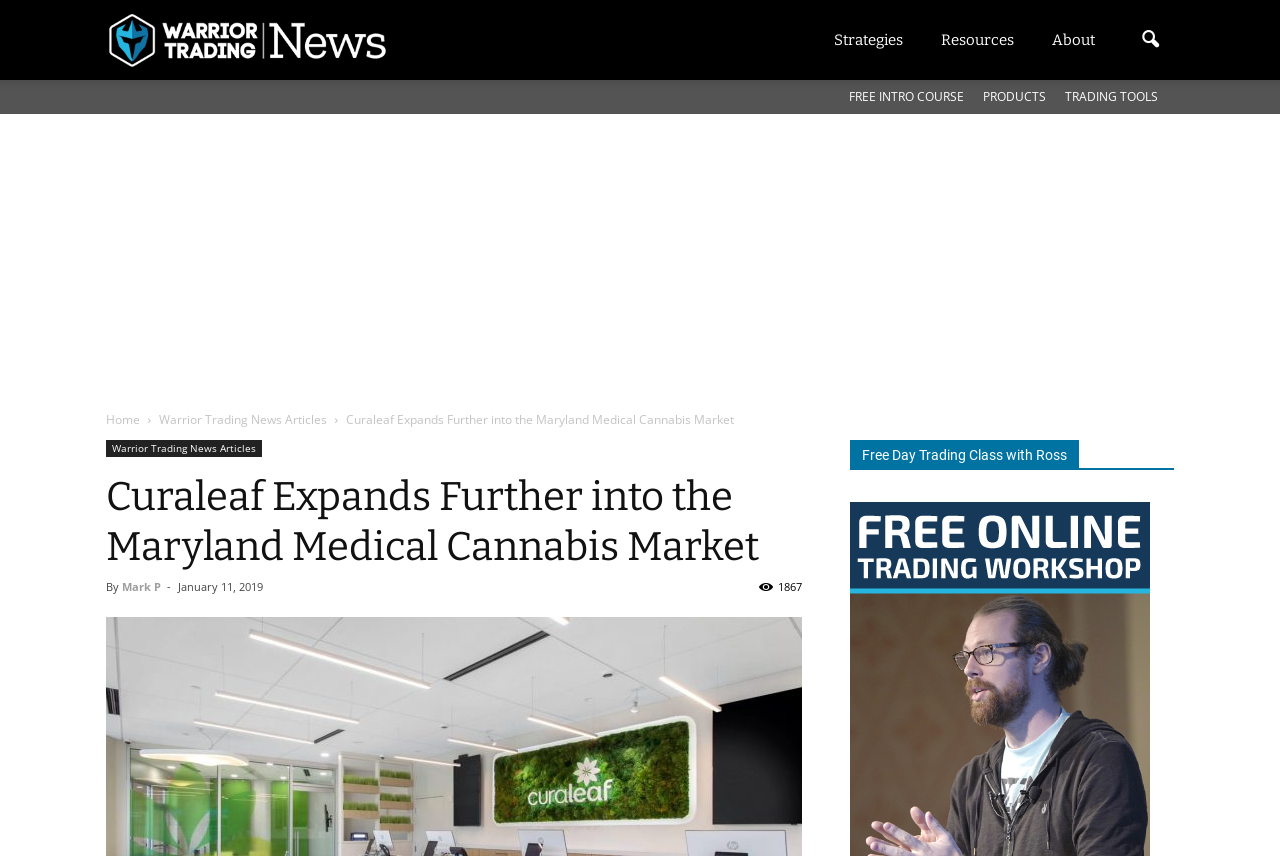Please identify the bounding box coordinates of the element I should click to complete this instruction: 'Click on the 'Davidoff' link'. The coordinates should be given as four float numbers between 0 and 1, like this: [left, top, right, bottom].

None